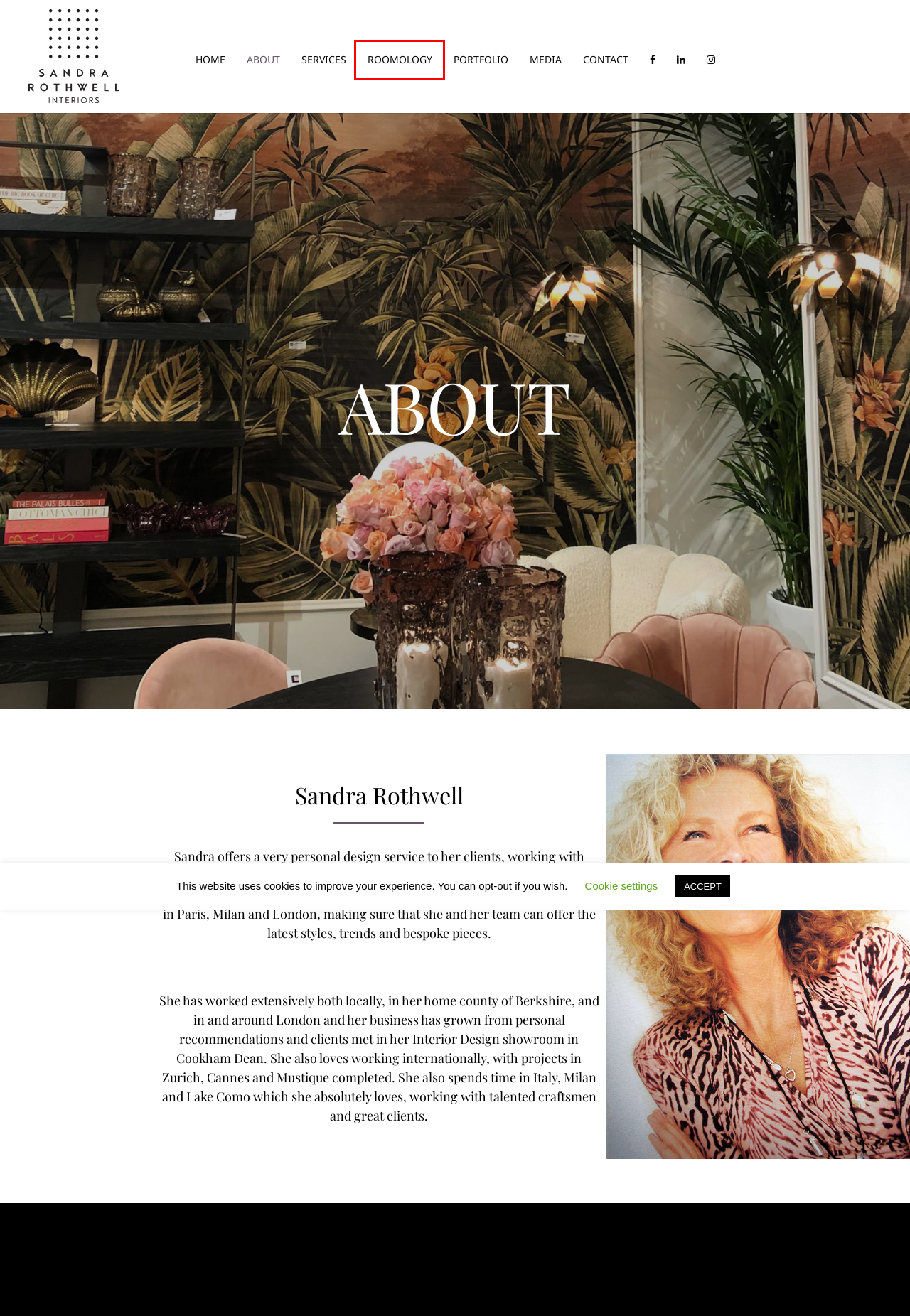Given a webpage screenshot with a UI element marked by a red bounding box, choose the description that best corresponds to the new webpage that will appear after clicking the element. The candidates are:
A. Portfolio - Sandra Rothwell Interiors %
B. Media - Sandra Rothwell Interiors
C. Berkshire Home - Sandra Rothwell Interiors
D. Berkshire Interior Designer - Sandra Rothwell Interiors
E. Roomology - Sandra Rothwell Interiors
F. Cookie Policy - Sandra Rothwell Interiors
G. Contact - Sandra Rothwell Interiors
H. Services - Sandra Rothwell Interiors

E